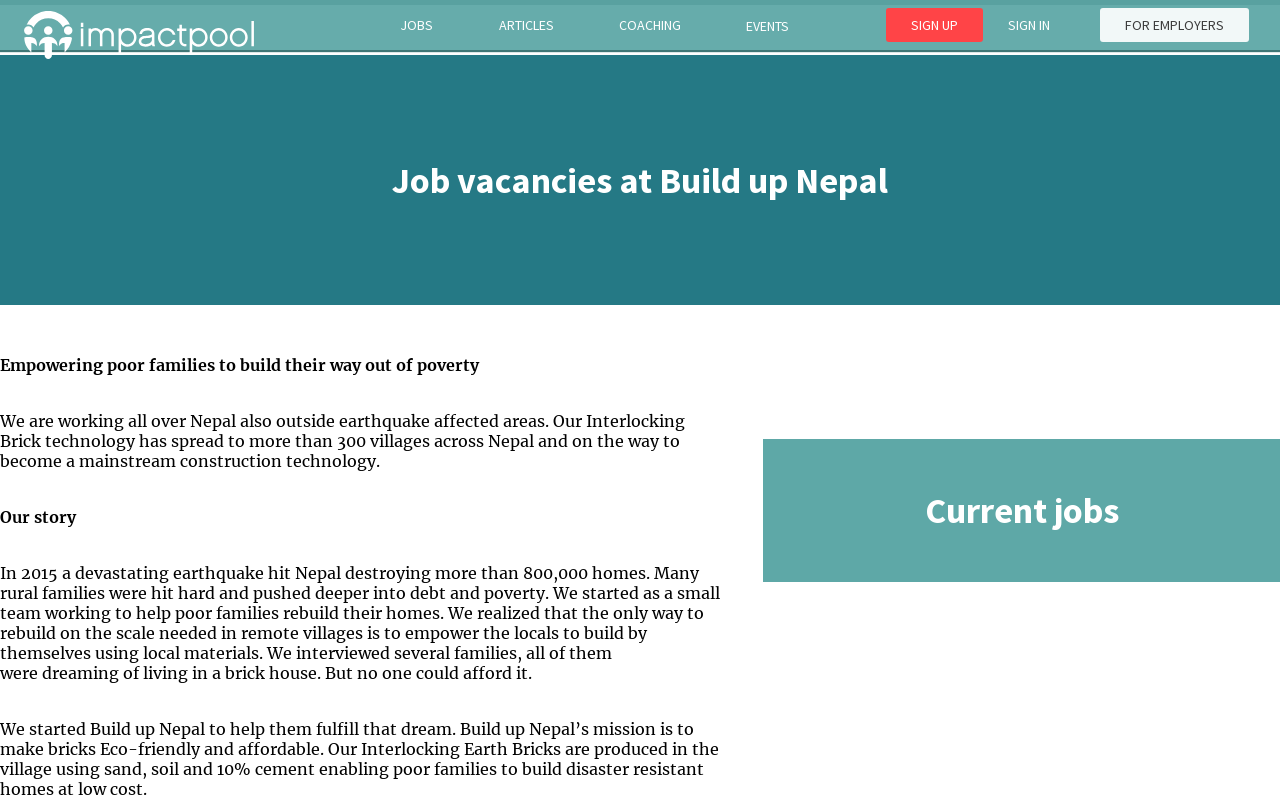Identify the bounding box coordinates of the clickable section necessary to follow the following instruction: "View current job vacancies". The coordinates should be presented as four float numbers from 0 to 1, i.e., [left, top, right, bottom].

[0.597, 0.545, 0.999, 0.719]